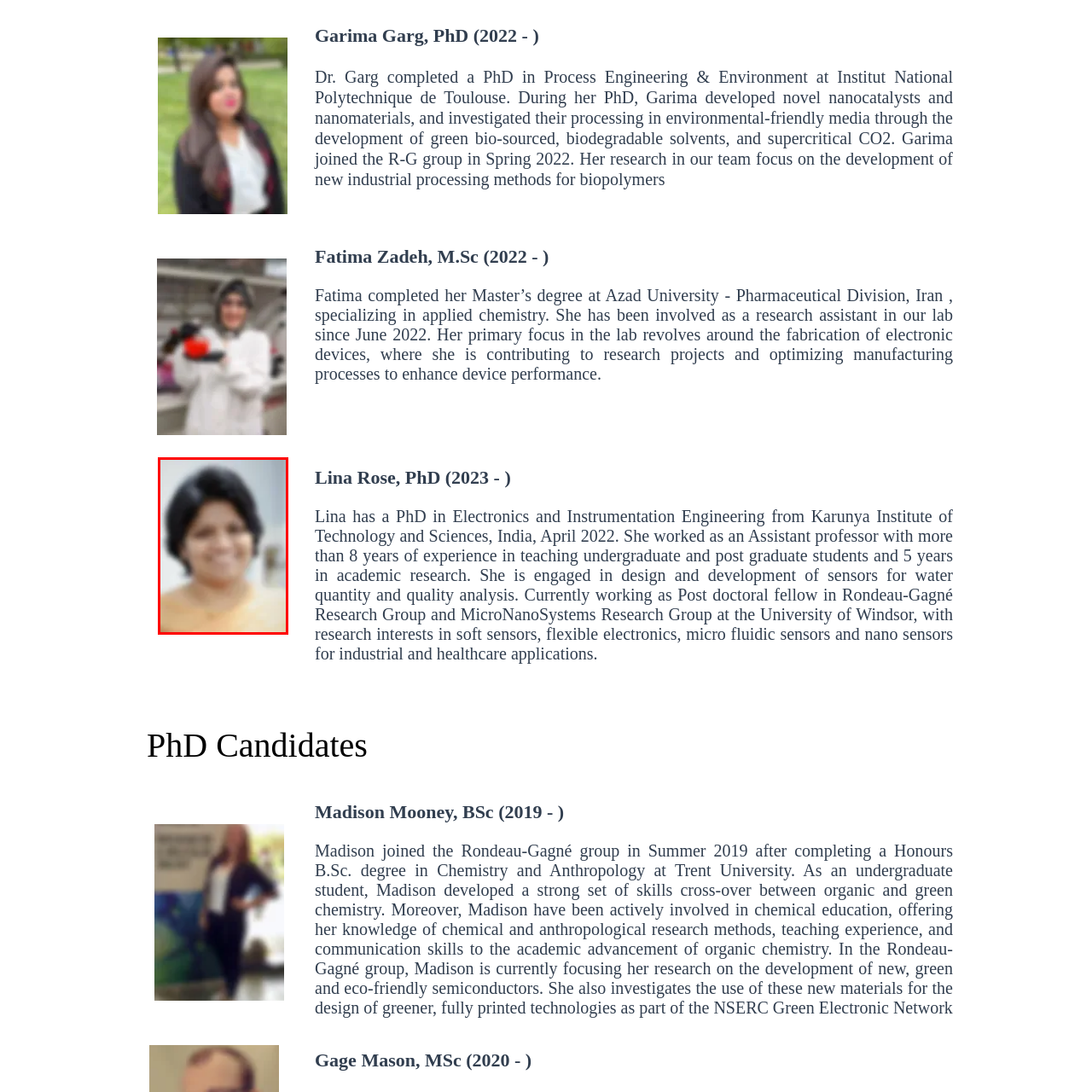Provide a comprehensive description of the image highlighted within the red bounding box.

The image features Garima Garg, PhD, who has been an active member of the research community since 2022. She earned her PhD in Process Engineering & Environment from the Institut National Polytechnique de Toulouse, where she focused on developing innovative nanocatalysts and nanomaterials. Her research emphasizes environmentally friendly processing techniques, utilizing green bio-sourced and biodegradable solvents, as well as supercritical CO2. Since joining the Rondeau-Gagné Research Group in Spring 2022, Garima has been dedicated to advancing new industrial processing methods for biopolymers, contributing to the ongoing development of sustainable technologies in her field.